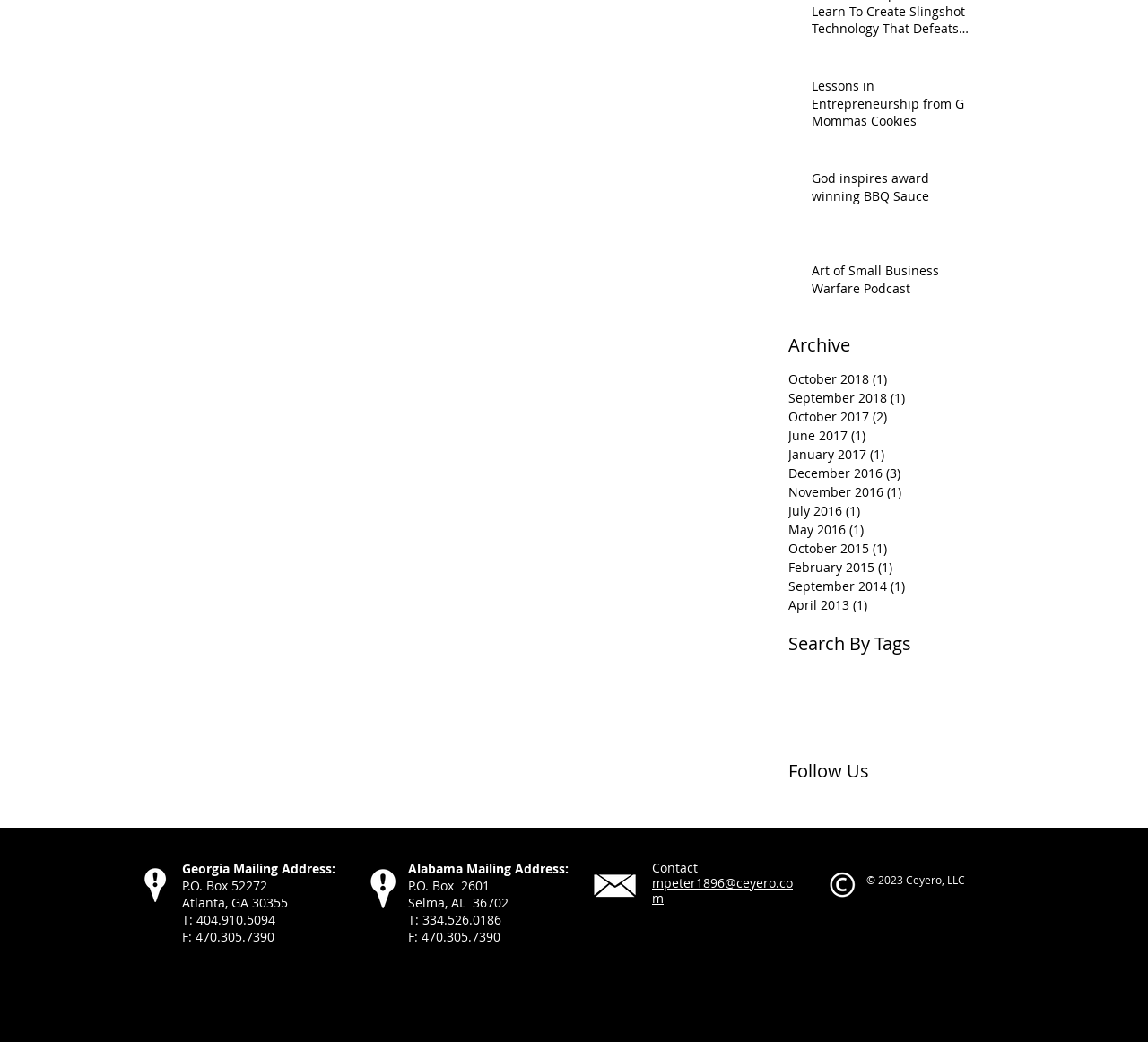Please specify the bounding box coordinates of the clickable region to carry out the following instruction: "Click on the 'Archive' heading". The coordinates should be four float numbers between 0 and 1, in the format [left, top, right, bottom].

[0.687, 0.319, 0.859, 0.344]